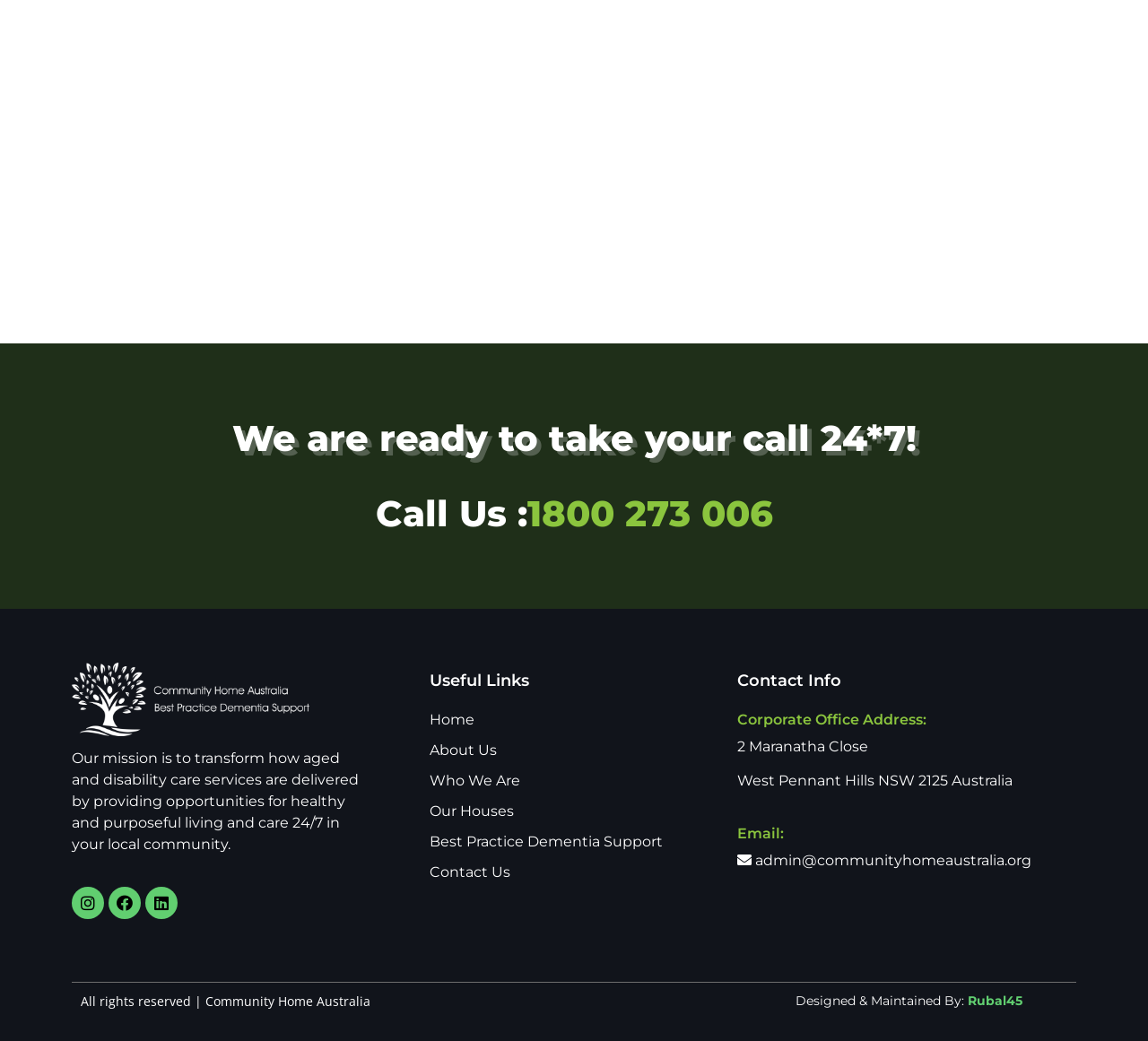Show me the bounding box coordinates of the clickable region to achieve the task as per the instruction: "Click on 'Chartered' link".

None